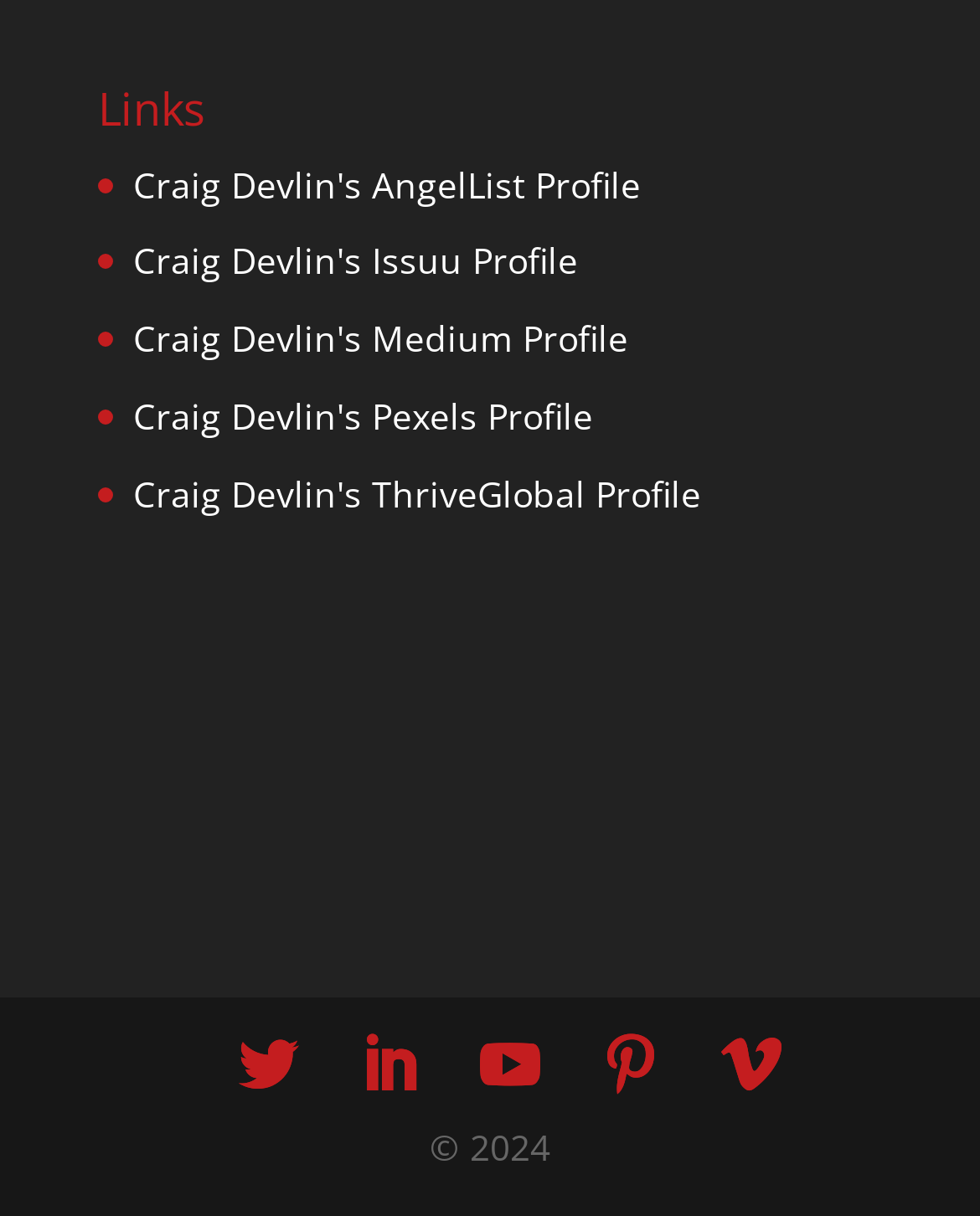Given the webpage screenshot, identify the bounding box of the UI element that matches this description: "Twitter".

[0.244, 0.85, 0.305, 0.902]